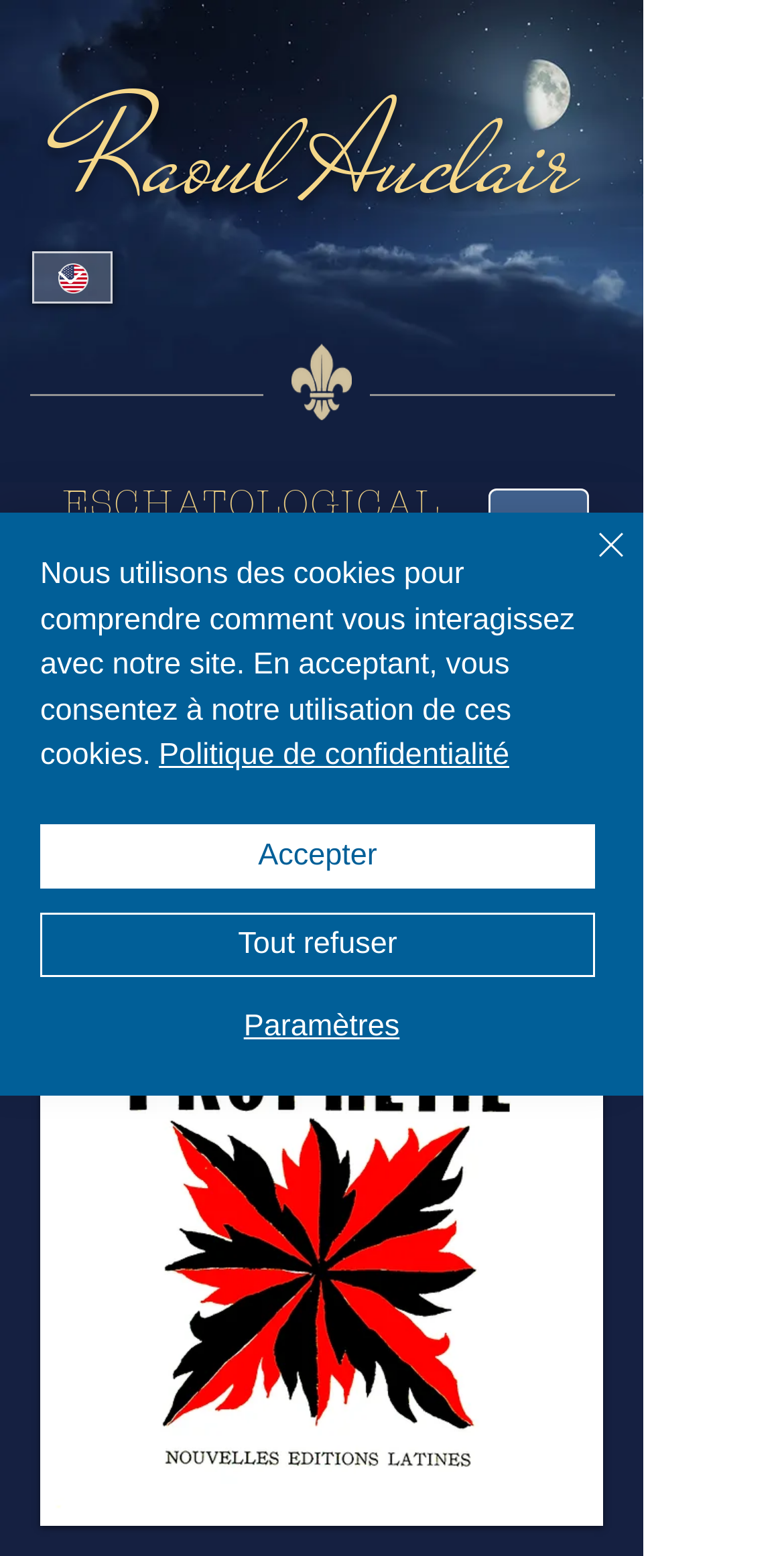What is the author's name?
Please respond to the question thoroughly and include all relevant details.

I found the author's name by looking at the heading element with the text 'Raoul Auclair' and also a link with the same text, which suggests that it is the author's name.